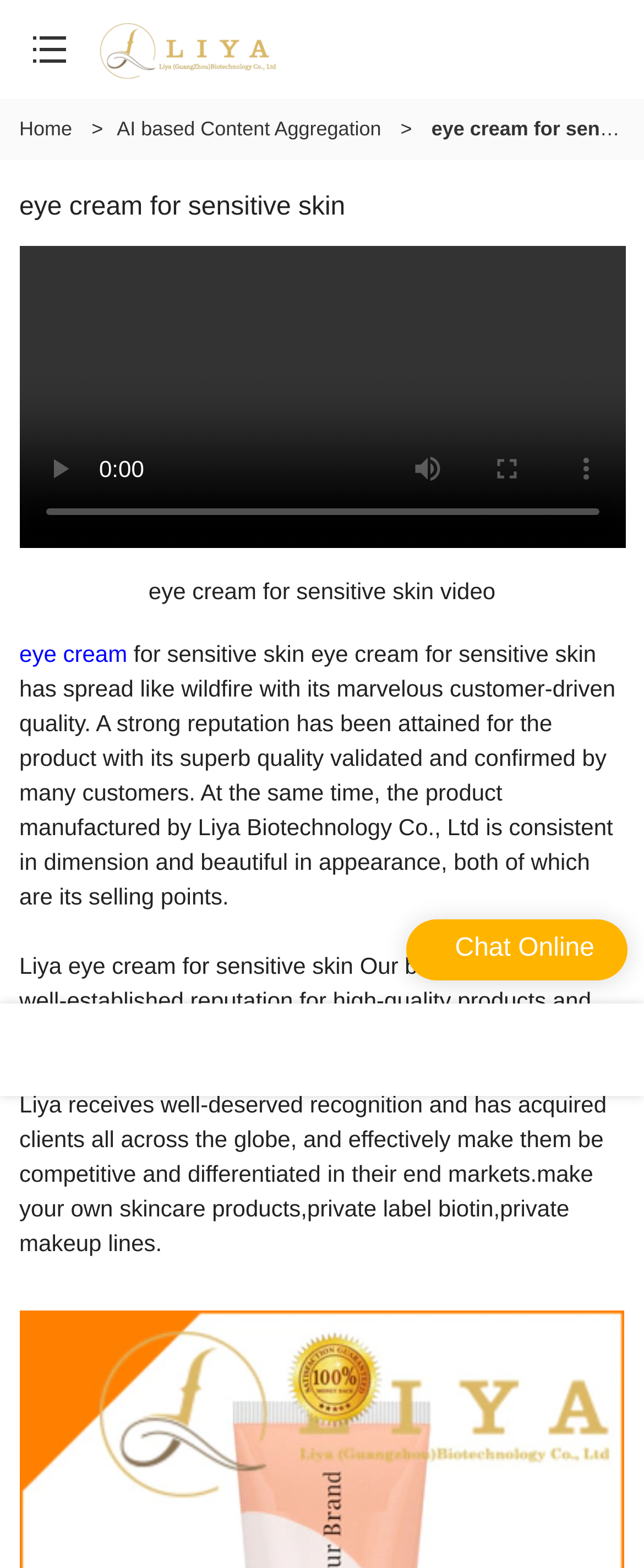Please provide the bounding box coordinates for the UI element as described: "eye cream". The coordinates must be four floats between 0 and 1, represented as [left, top, right, bottom].

[0.03, 0.409, 0.198, 0.426]